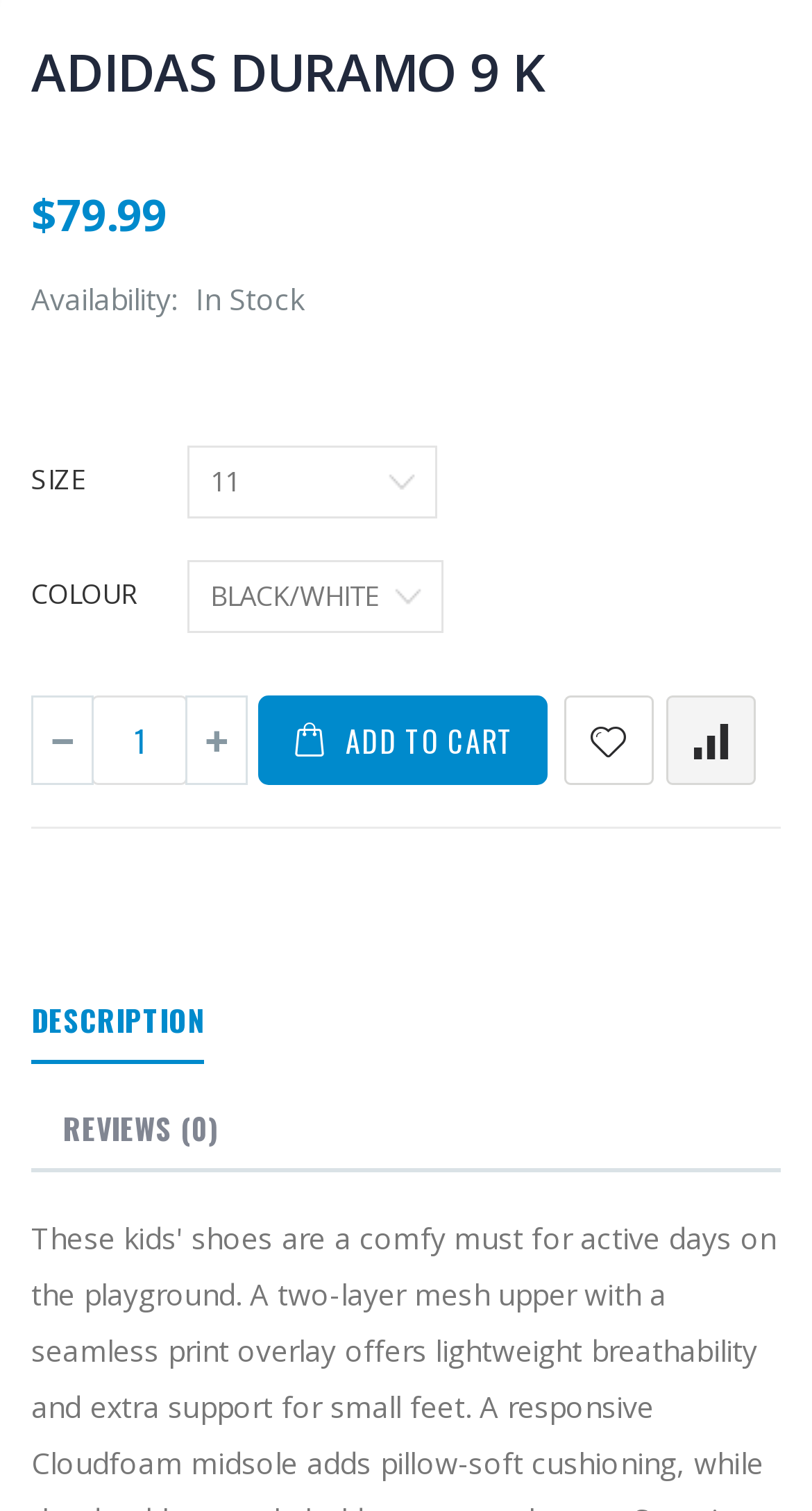What are the two options available for customizing the product?
Refer to the image and give a detailed response to the question.

The webpage provides two combobox elements, one for selecting the product's SIZE and another for selecting the product's COLOUR, allowing users to customize the product according to their preferences.